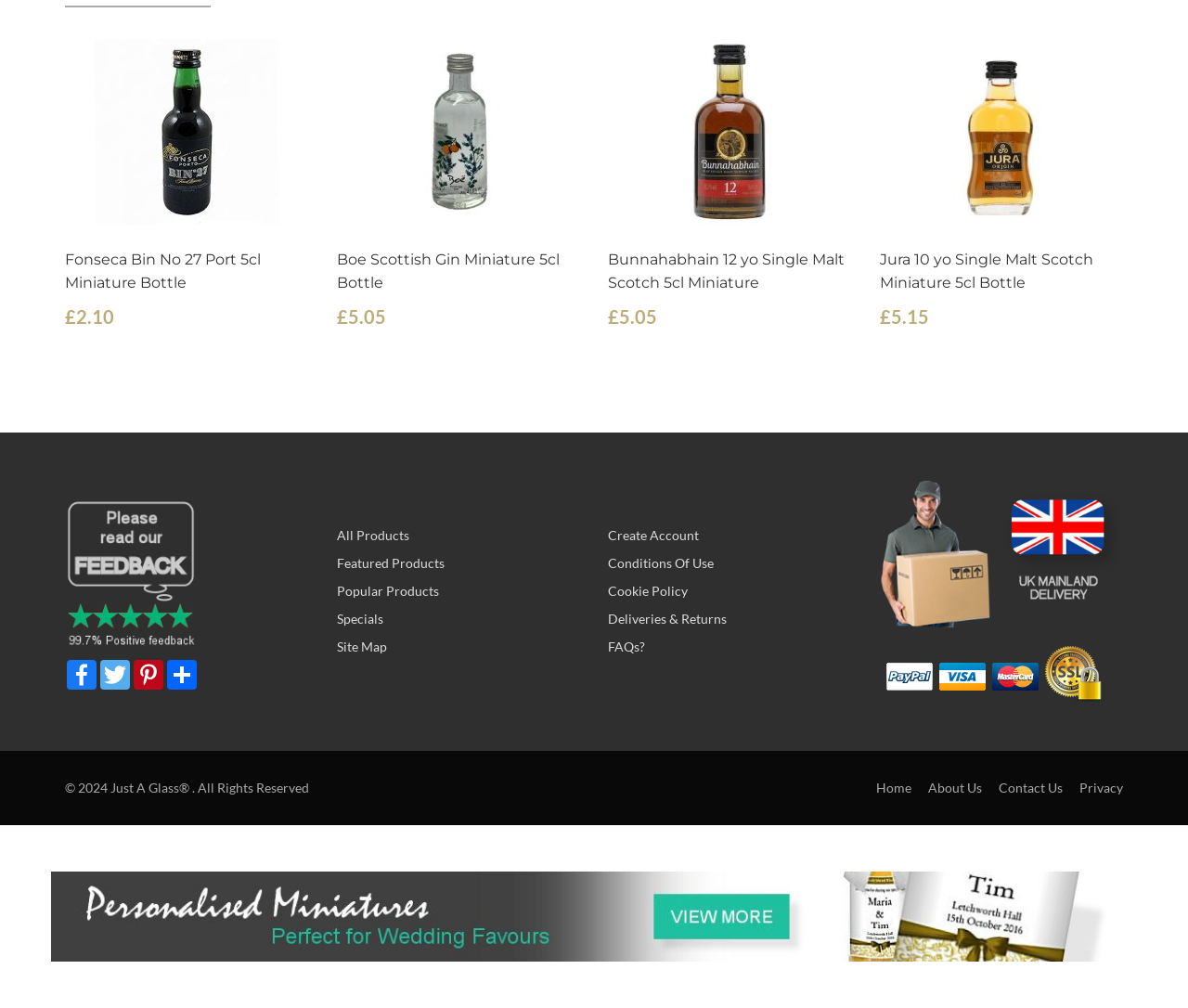Can you find the bounding box coordinates for the element that needs to be clicked to execute this instruction: "Click on Facebook link"? The coordinates should be given as four float numbers between 0 and 1, i.e., [left, top, right, bottom].

[0.055, 0.654, 0.083, 0.684]